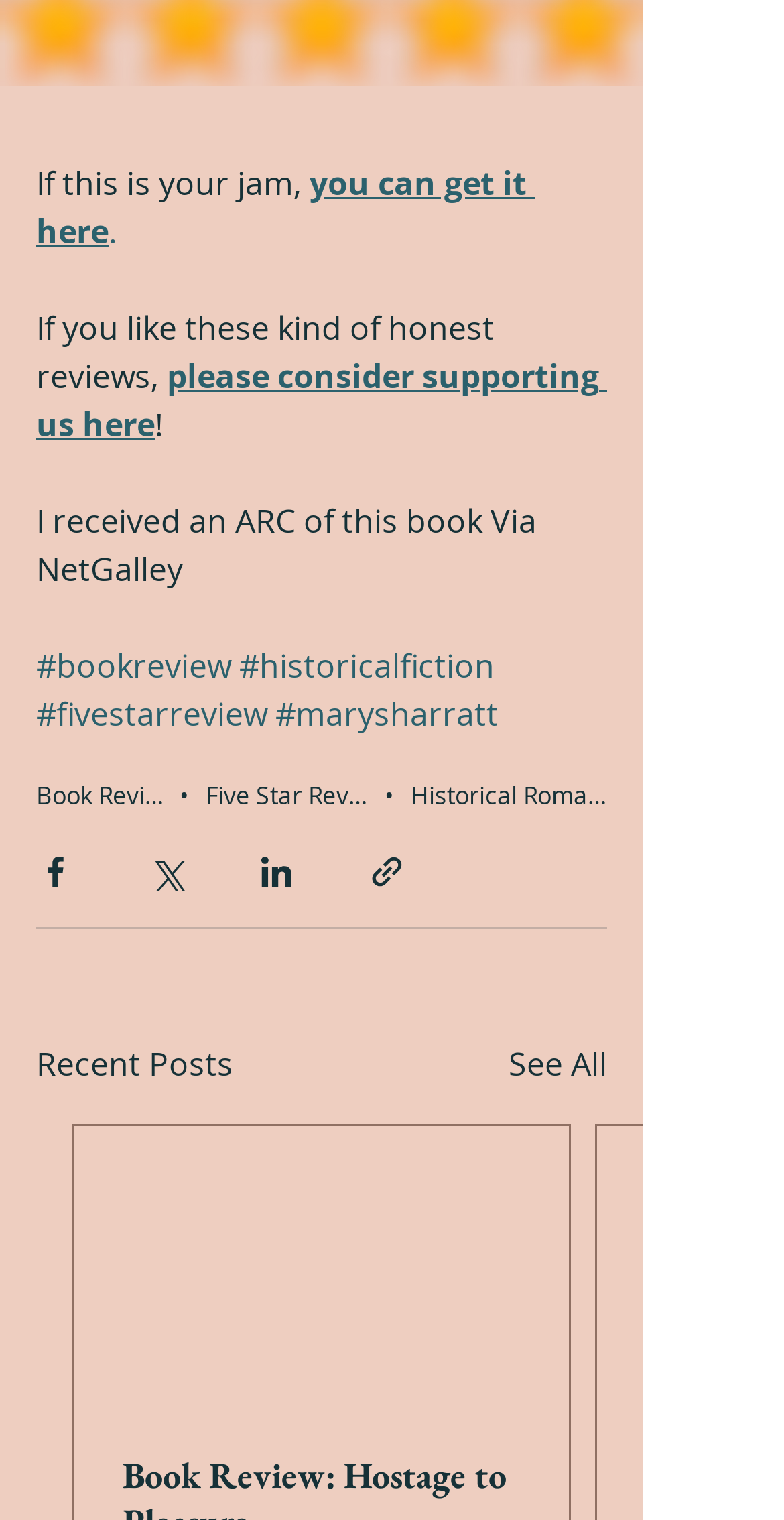Utilize the details in the image to thoroughly answer the following question: What is the topic of the book review?

The topic of the book review can be determined by looking at the hashtags provided, specifically '#historicalfiction', which indicates that the book being reviewed is a historical fiction novel.